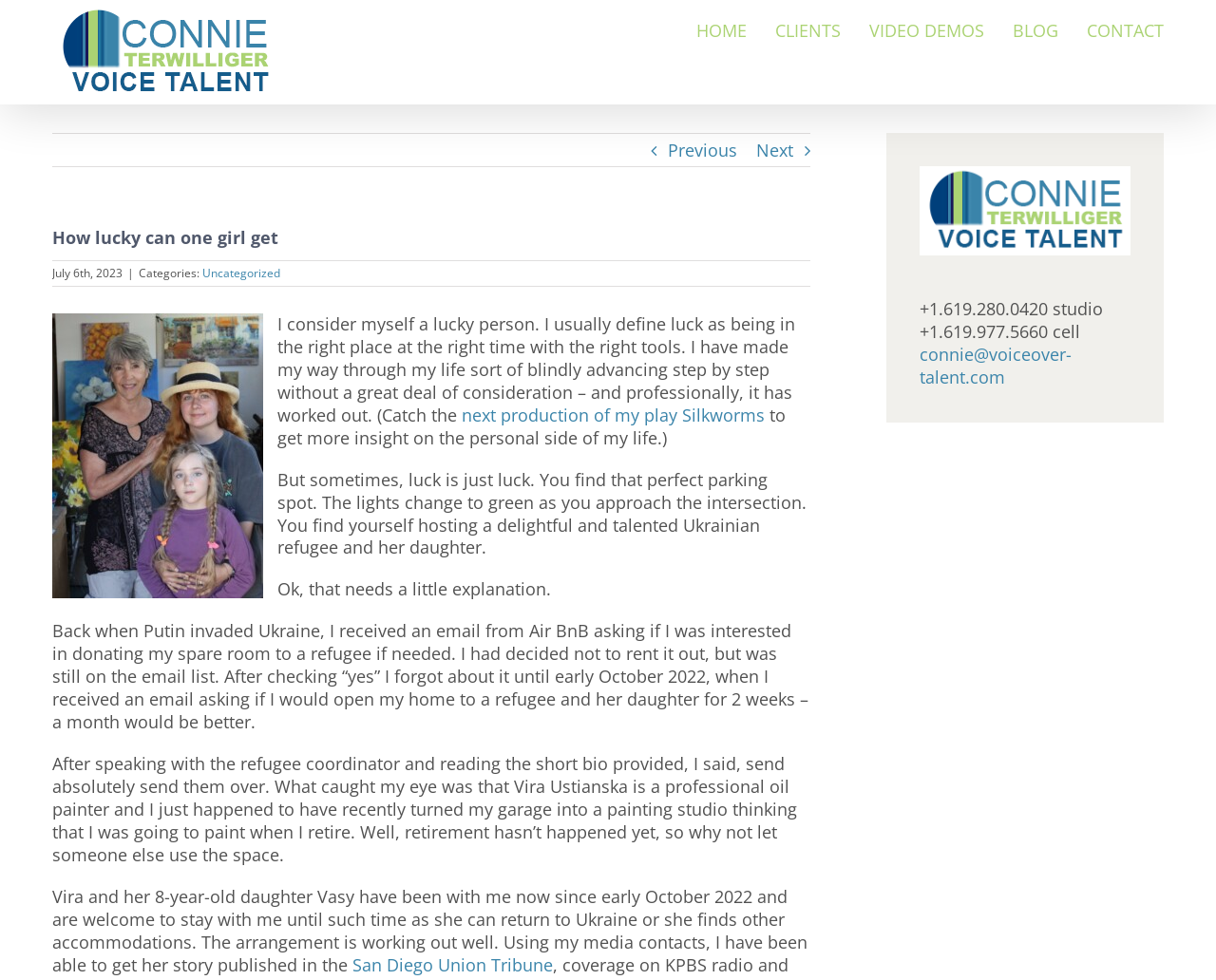Please locate the bounding box coordinates of the element that should be clicked to complete the given instruction: "Click the 'VIDEO DEMOS' link".

[0.715, 0.0, 0.809, 0.063]